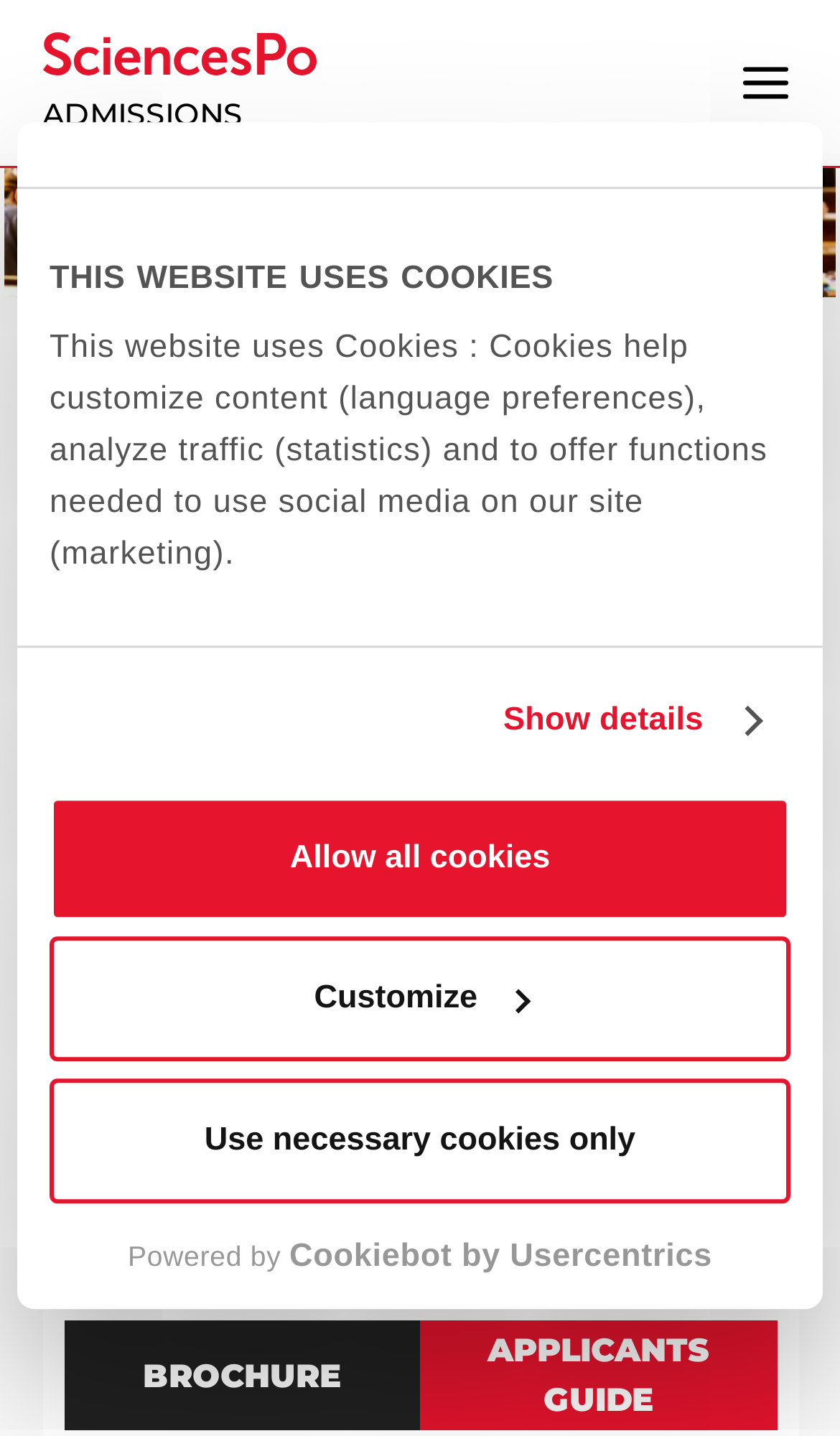Please specify the bounding box coordinates of the clickable region necessary for completing the following instruction: "Open the menu". The coordinates must consist of four float numbers between 0 and 1, i.e., [left, top, right, bottom].

[0.873, 0.035, 0.95, 0.08]